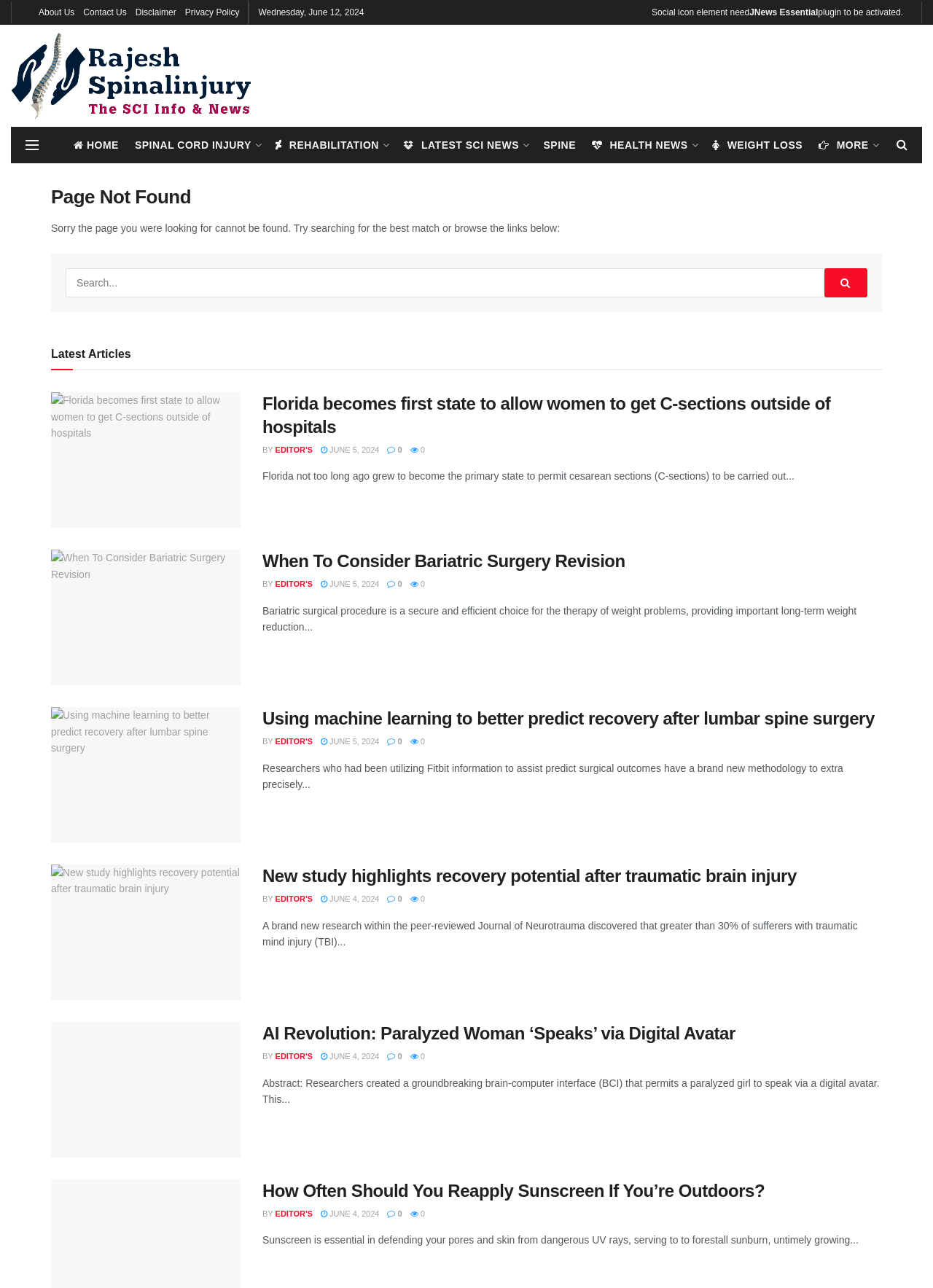What is the date of the last article?
Look at the image and respond with a one-word or short phrase answer.

June 4, 2024